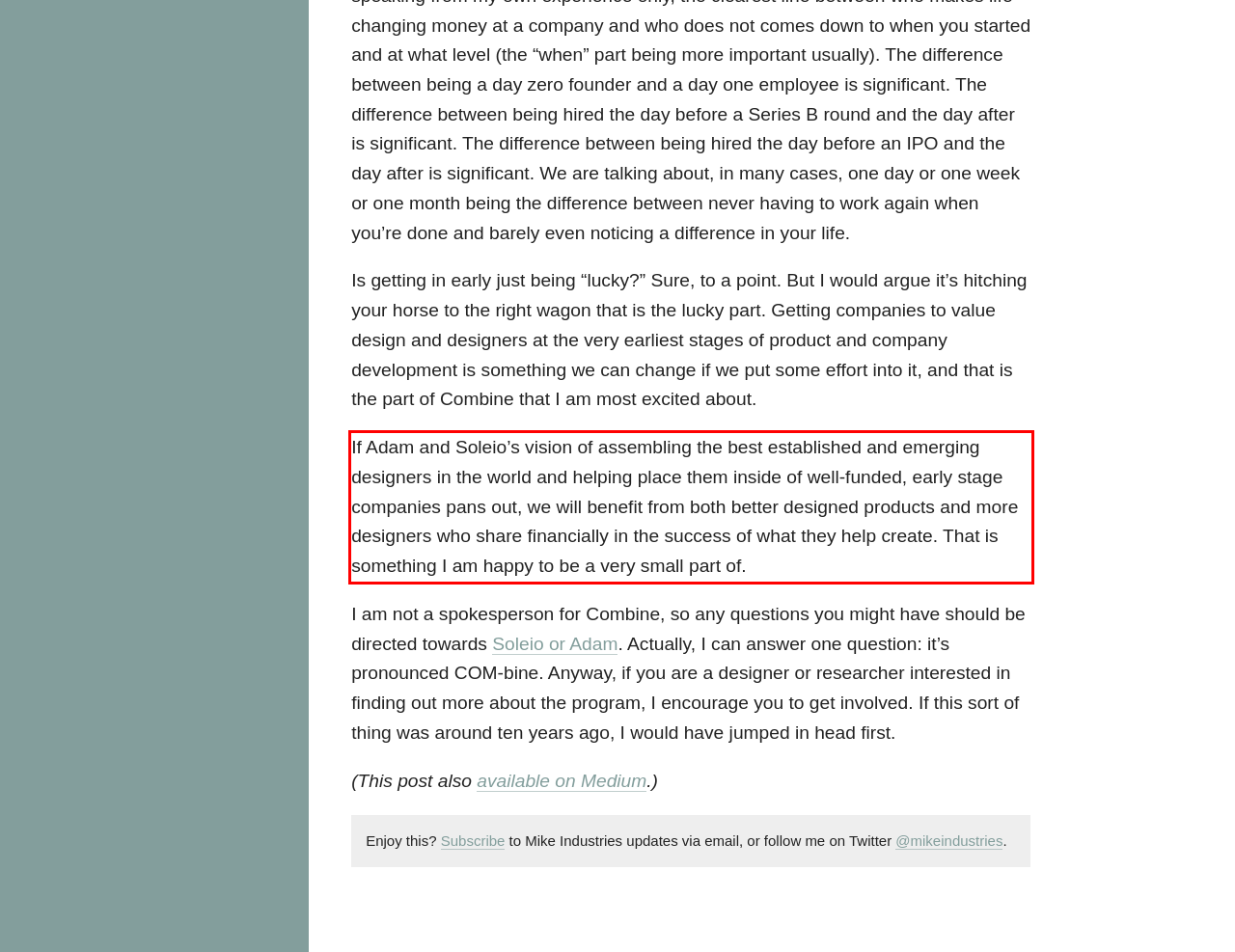Identify the text within the red bounding box on the webpage screenshot and generate the extracted text content.

If Adam and Soleio’s vision of assembling the best established and emerging designers in the world and helping place them inside of well-funded, early stage companies pans out, we will benefit from both better designed products and more designers who share financially in the success of what they help create. That is something I am happy to be a very small part of.